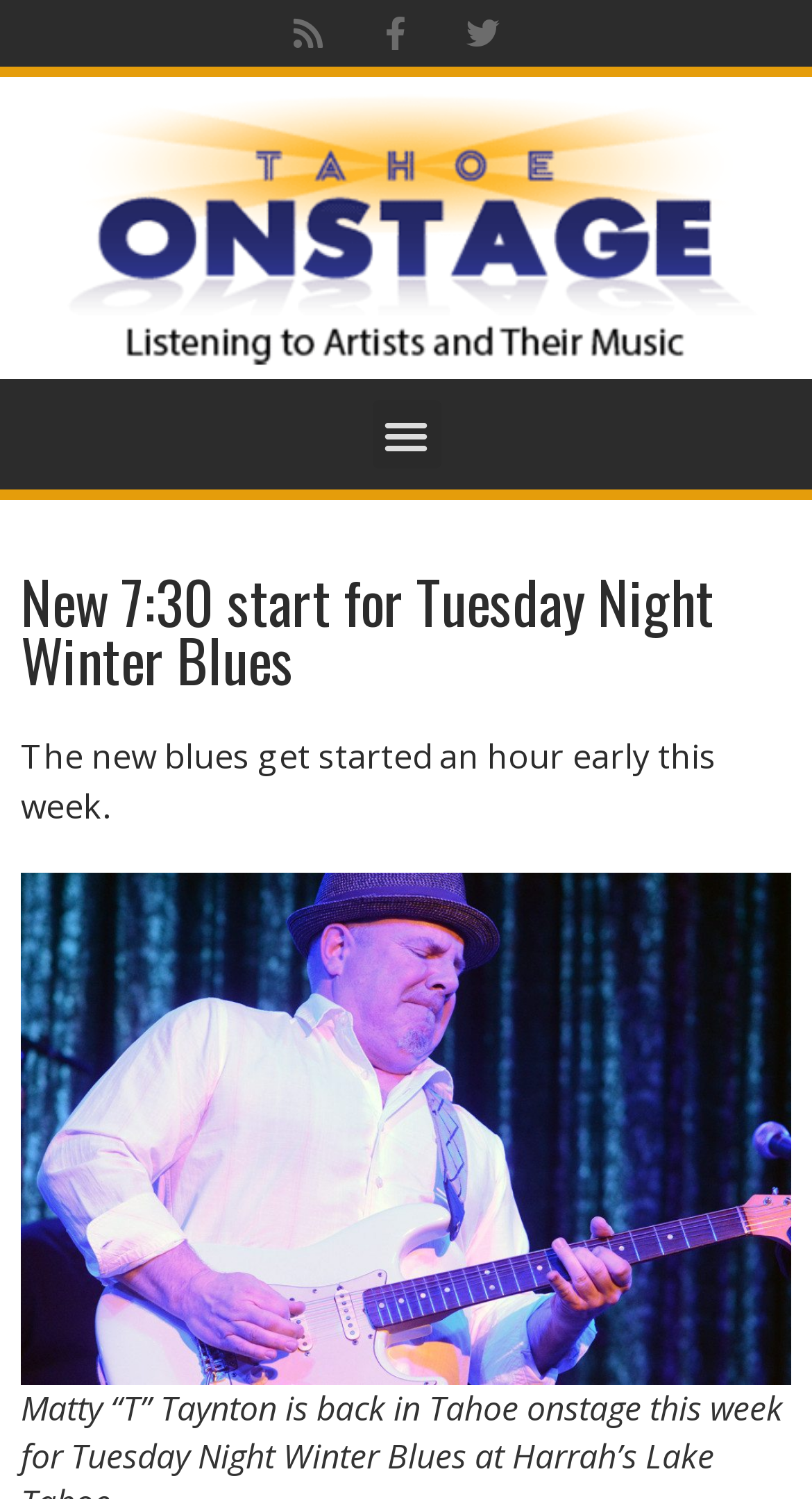Explain the contents of the webpage comprehensively.

The webpage is about Tuesday Night Winter Blues, a music event. At the top, there are three social media links, including Rss, Facebook, and Twitter, aligned horizontally. Below these links, there is a prominent link that spans the entire width of the page. 

A menu toggle button is located on the right side of the page, slightly below the top edge. The main content of the page starts with a heading that announces a new 7:30 start time for Tuesday Night Winter Blues. 

Below the heading, there is a paragraph of text that explains the new start time, stating that the blues get started an hour early this week. Within this paragraph, there is a link to Matty T, a performer who is returning to the event. This link is accompanied by an image of Matty T, which is positioned below the text and takes up the same width as the paragraph.